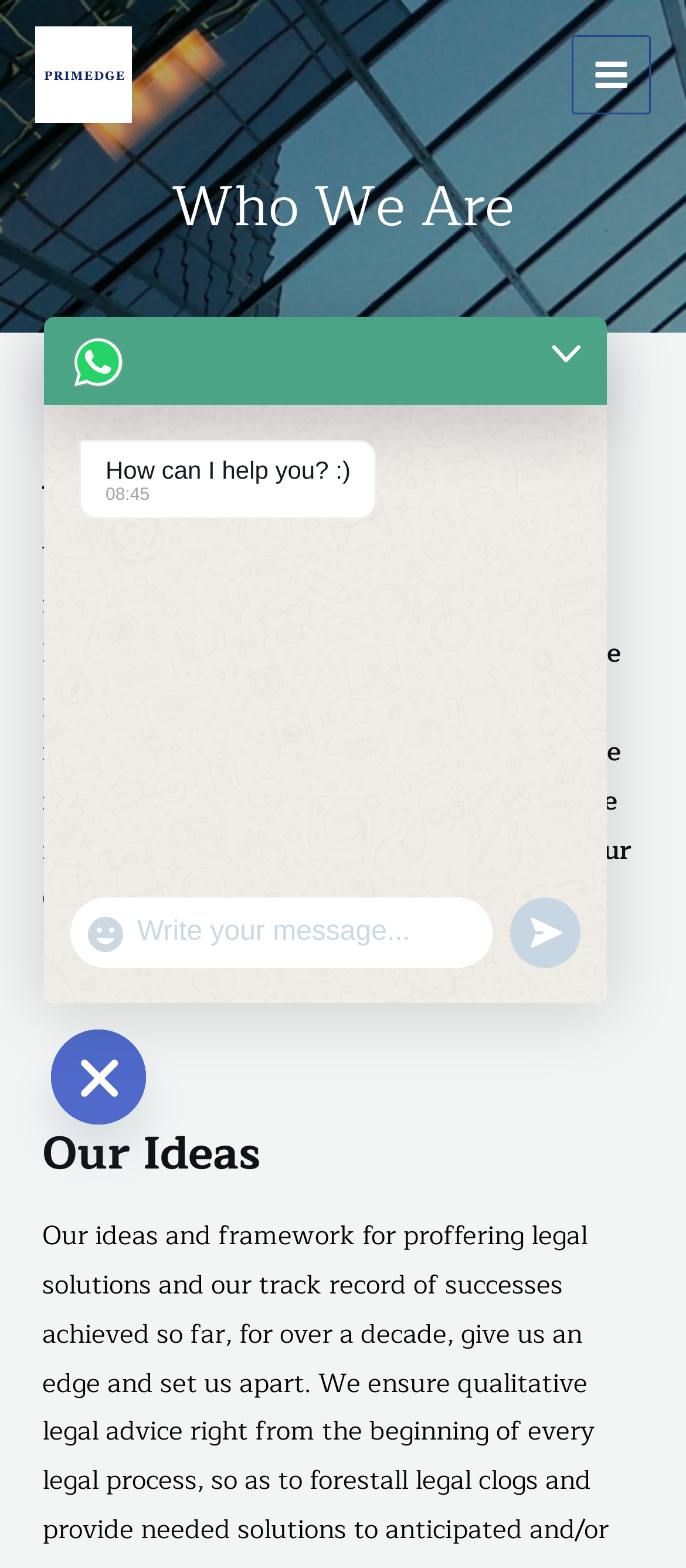Please find the bounding box coordinates (top-left x, top-left y, bottom-right x, bottom-right y) in the screenshot for the UI element described as follows: Show Emojis

[0.123, 0.582, 0.185, 0.609]